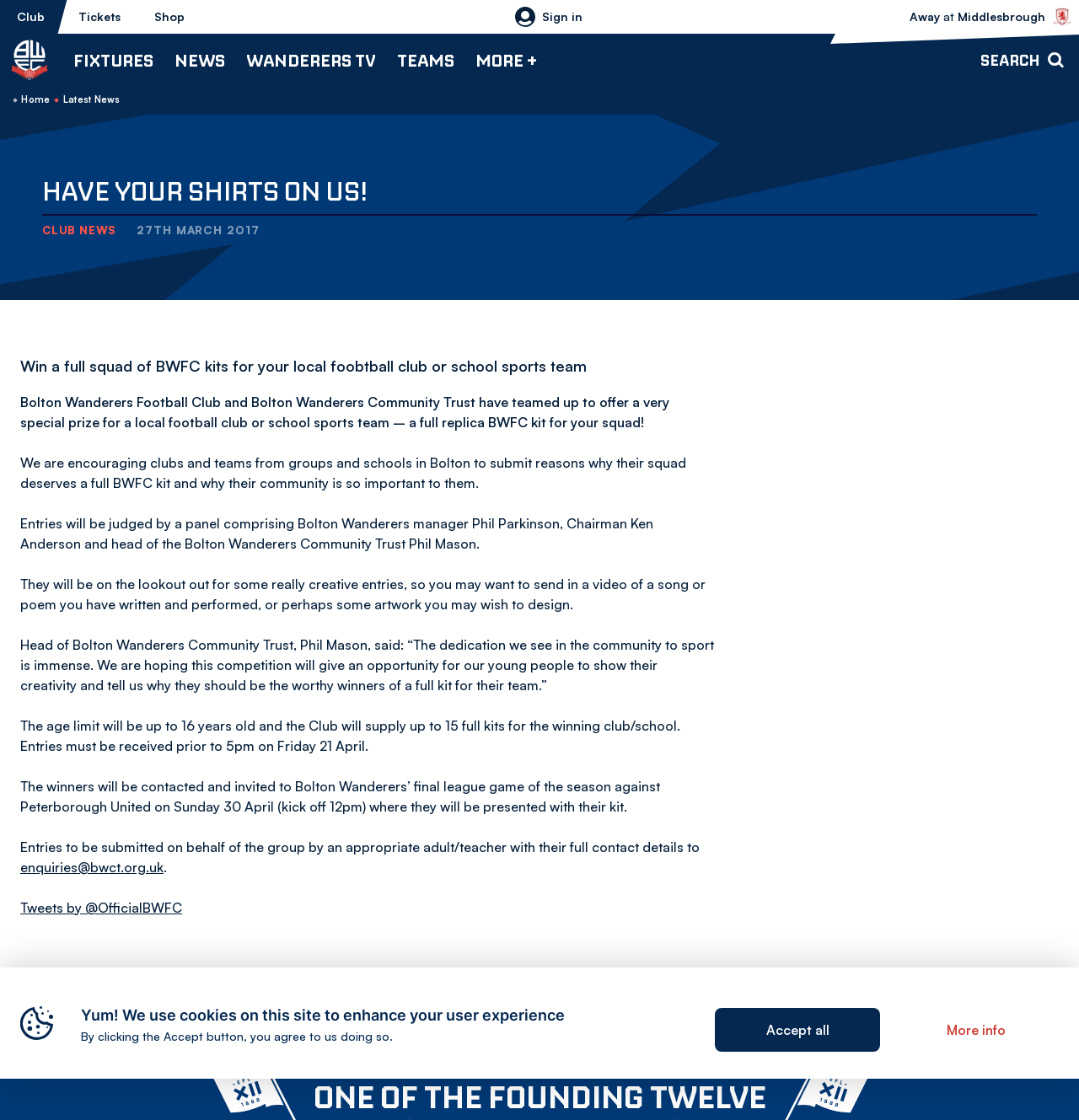Find the bounding box coordinates of the clickable element required to execute the following instruction: "Watch or listen live on Wanderers TV". Provide the coordinates as four float numbers between 0 and 1, i.e., [left, top, right, bottom].

[0.081, 0.129, 0.304, 0.149]